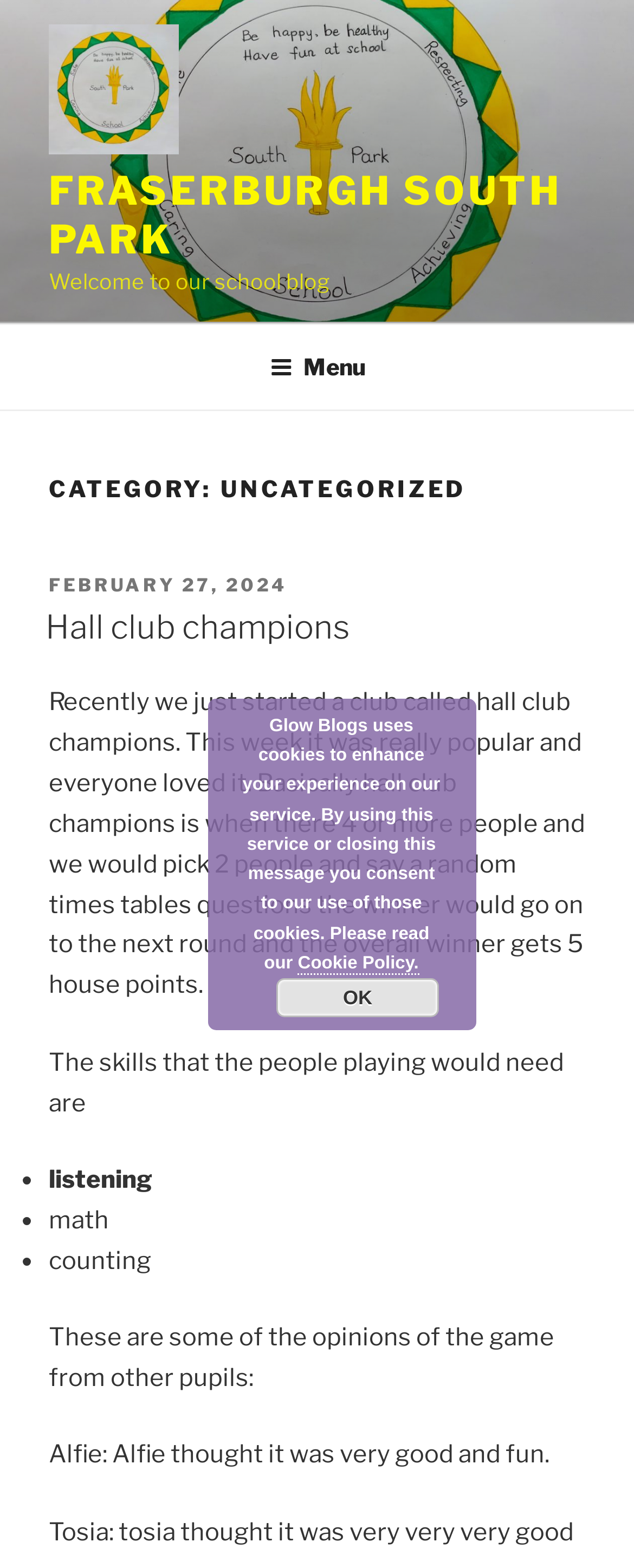Extract the bounding box coordinates for the described element: "parent_node: FRASERBURGH SOUTH PARK". The coordinates should be represented as four float numbers between 0 and 1: [left, top, right, bottom].

[0.077, 0.016, 0.321, 0.107]